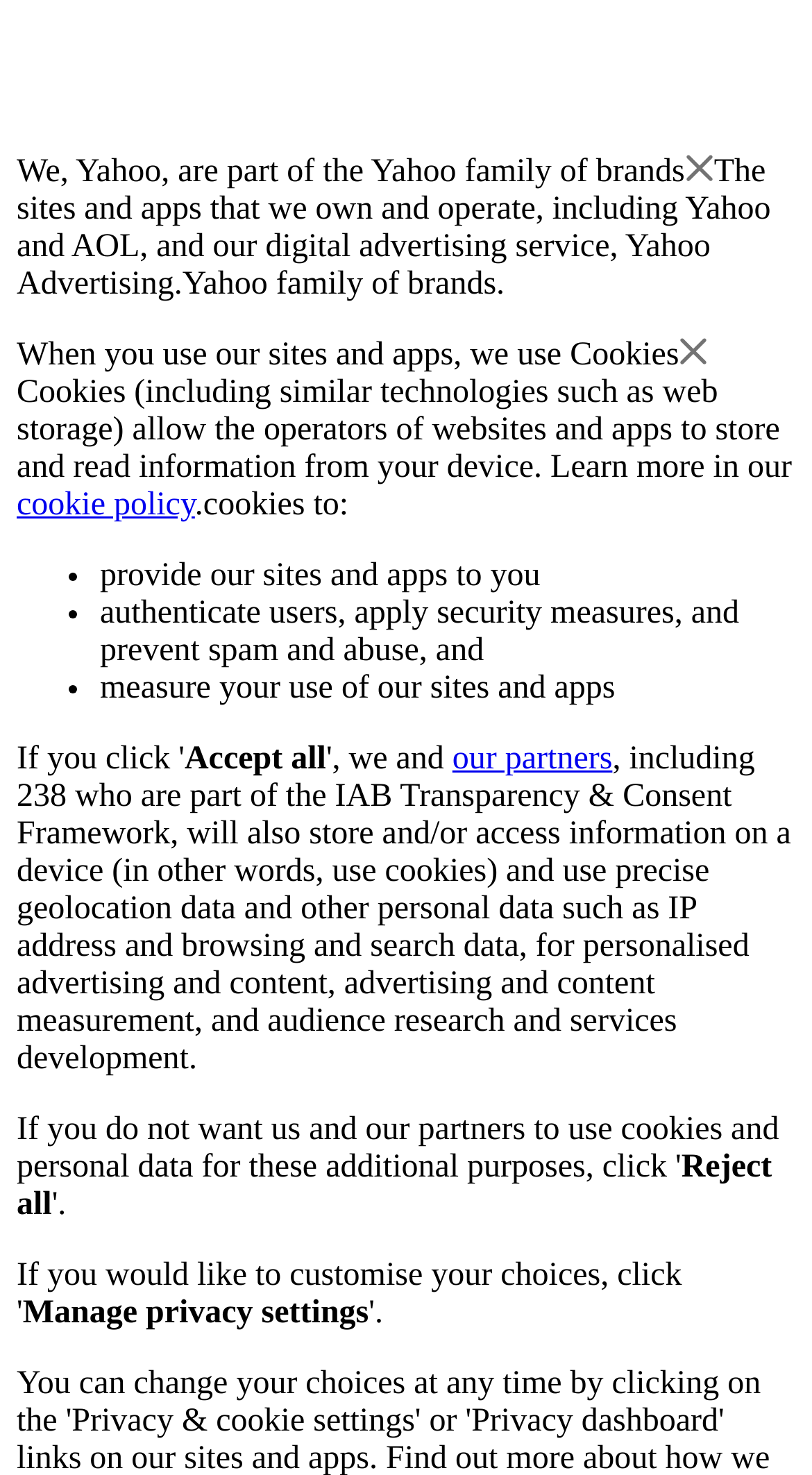What is the purpose of using cookies?
Give a comprehensive and detailed explanation for the question.

The webpage explains that cookies are used to provide sites and apps to users, authenticate users, apply security measures, and prevent spam and abuse, among other purposes.